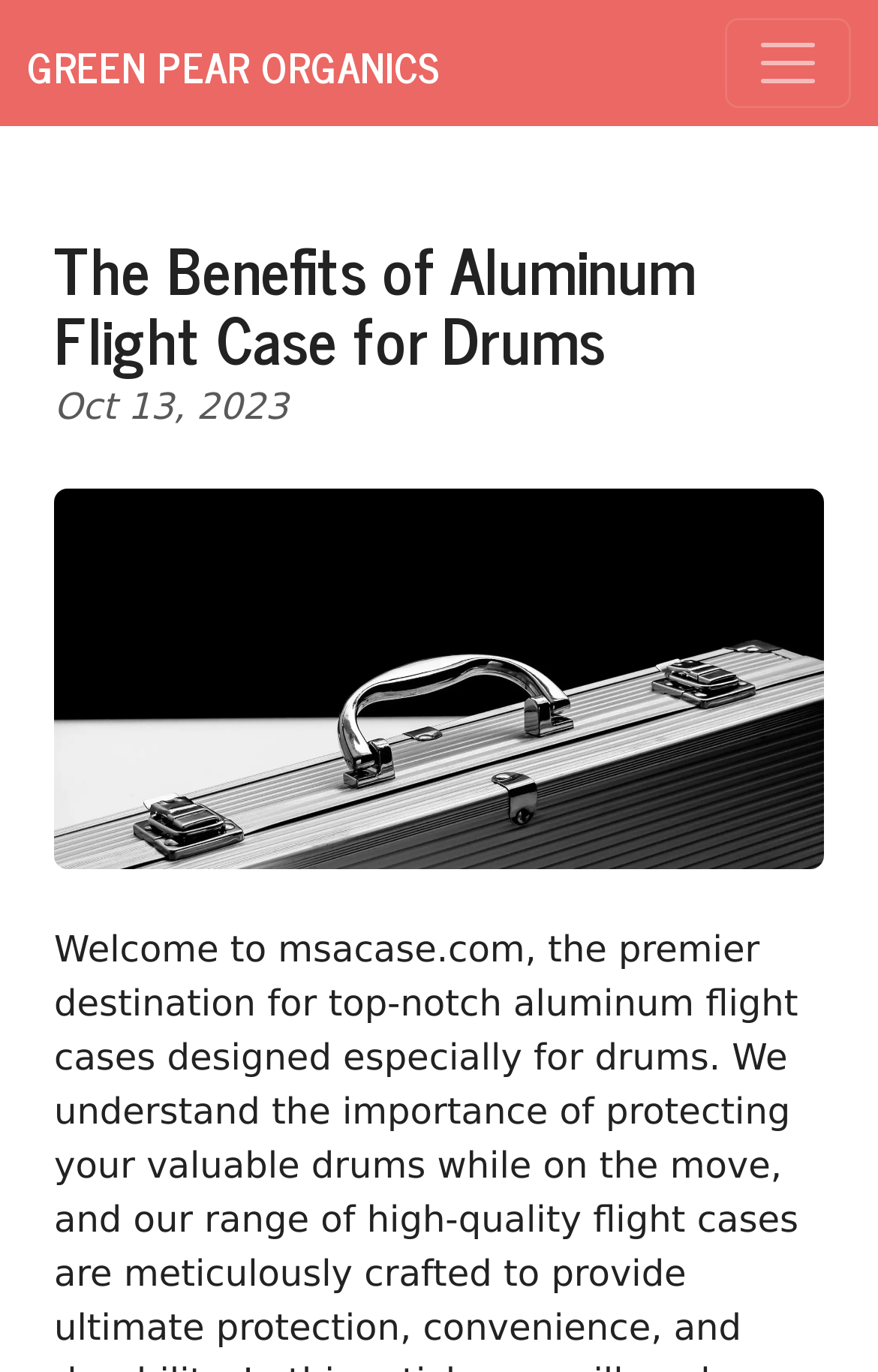Provide a short, one-word or phrase answer to the question below:
What is above the image?

Header and article title